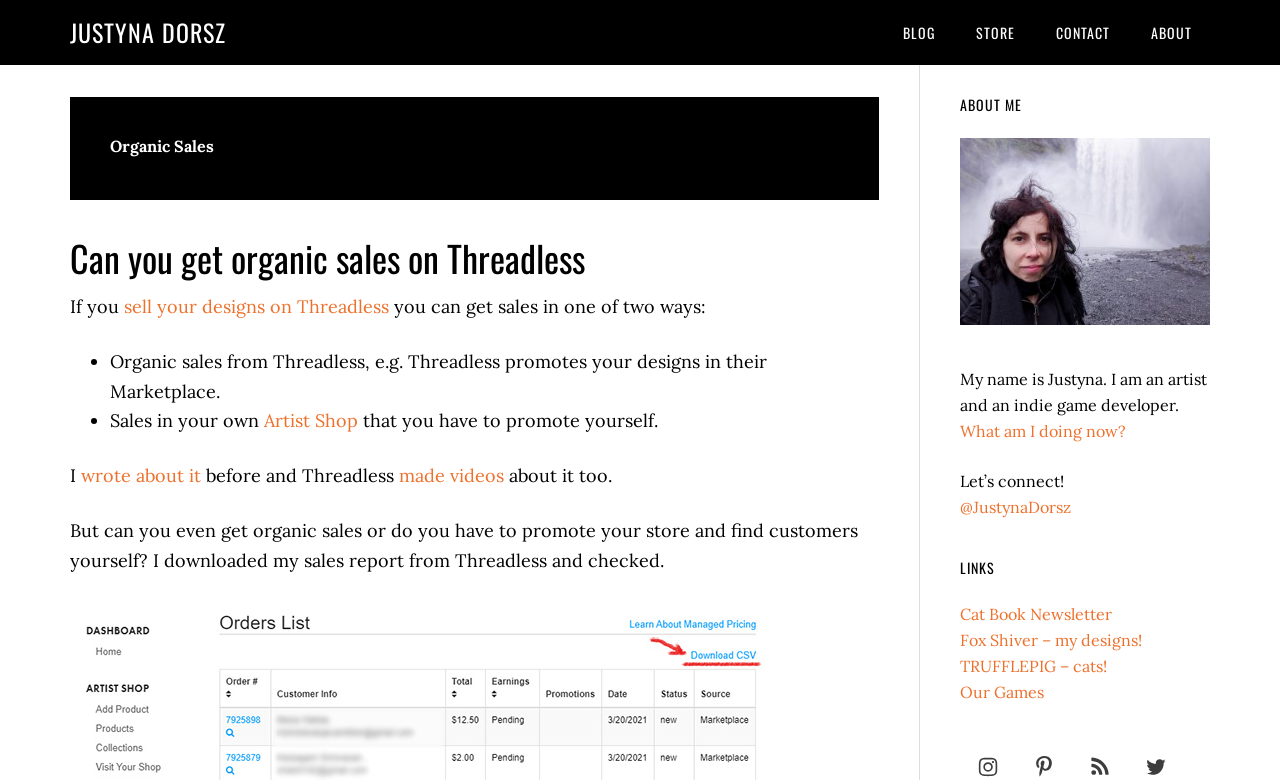Pinpoint the bounding box coordinates of the area that must be clicked to complete this instruction: "Read about 'Can you get organic sales on Threadless'".

[0.055, 0.296, 0.457, 0.364]